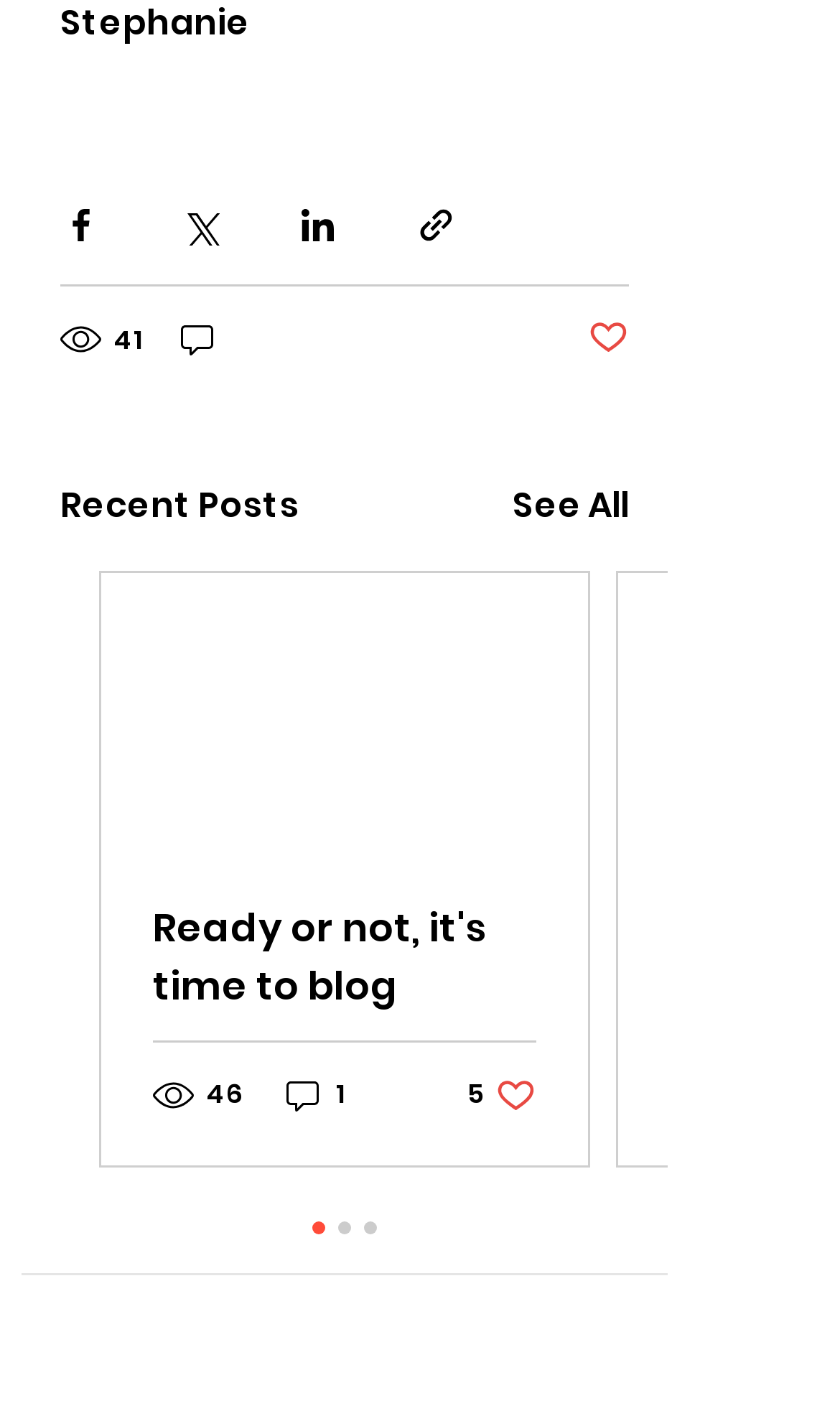Is there a 'Like' button available for the first post?
Kindly offer a detailed explanation using the data available in the image.

I searched for a button related to liking a post and found the 'Post not marked as liked' button, indicating that a 'Like' button is available for the first post.